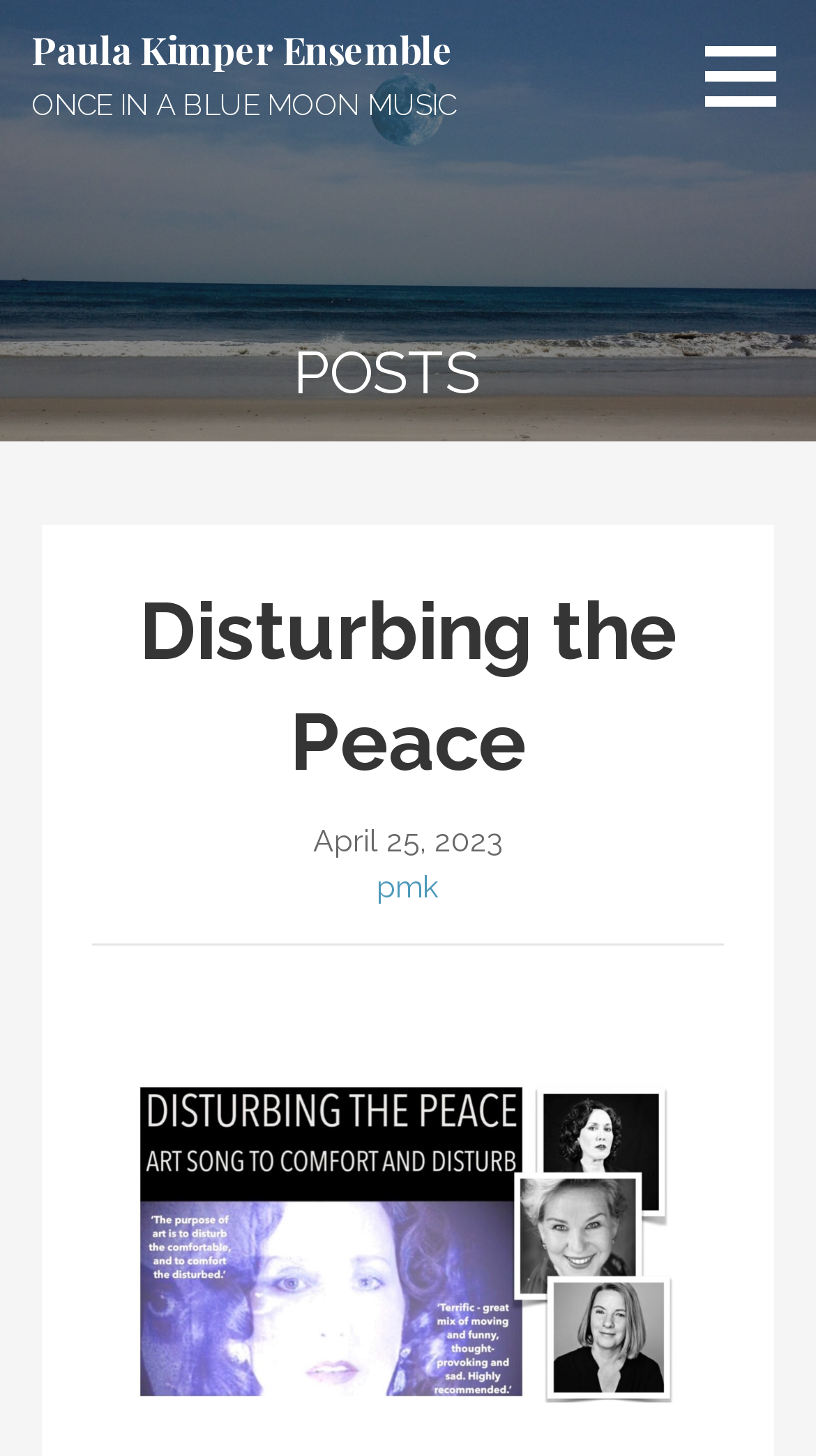What is the name of the person in the image?
Using the image as a reference, answer the question with a short word or phrase.

Laure Meloy